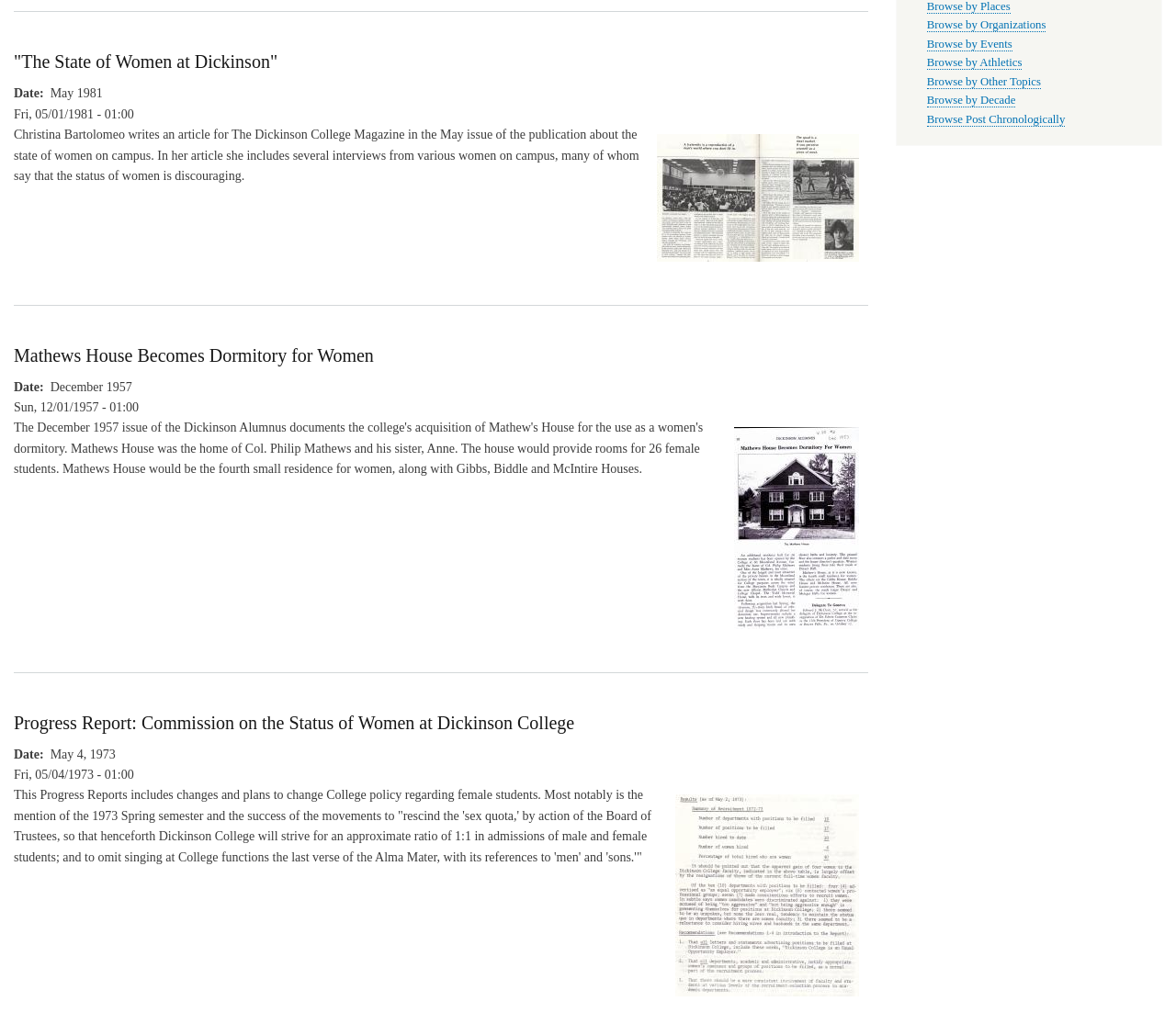Determine the bounding box coordinates for the UI element matching this description: "Browse by Decade".

[0.788, 0.091, 0.864, 0.104]